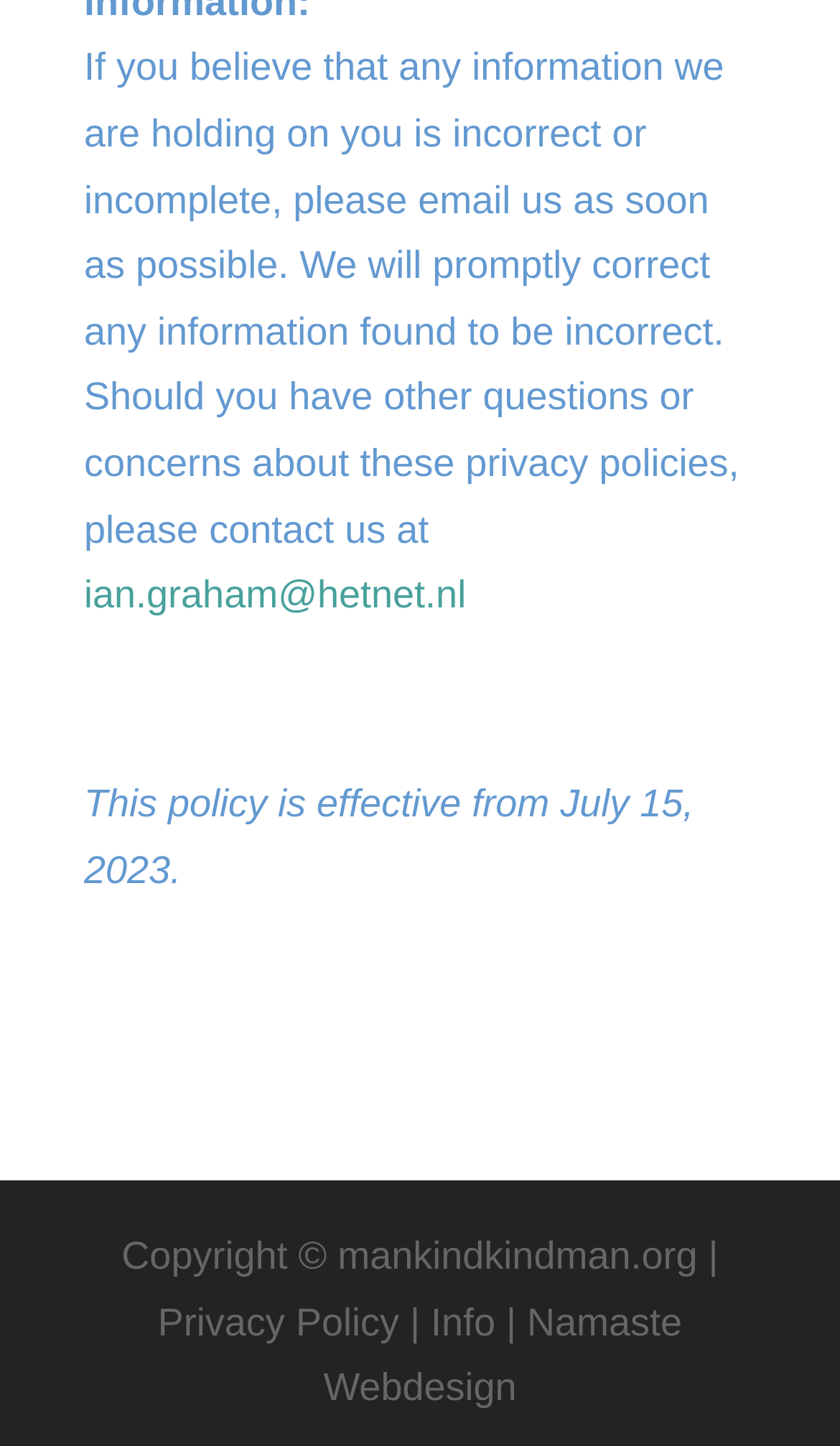Give a concise answer using only one word or phrase for this question:
What is the email address to contact for incorrect information?

ian.graham@hetnet.nl